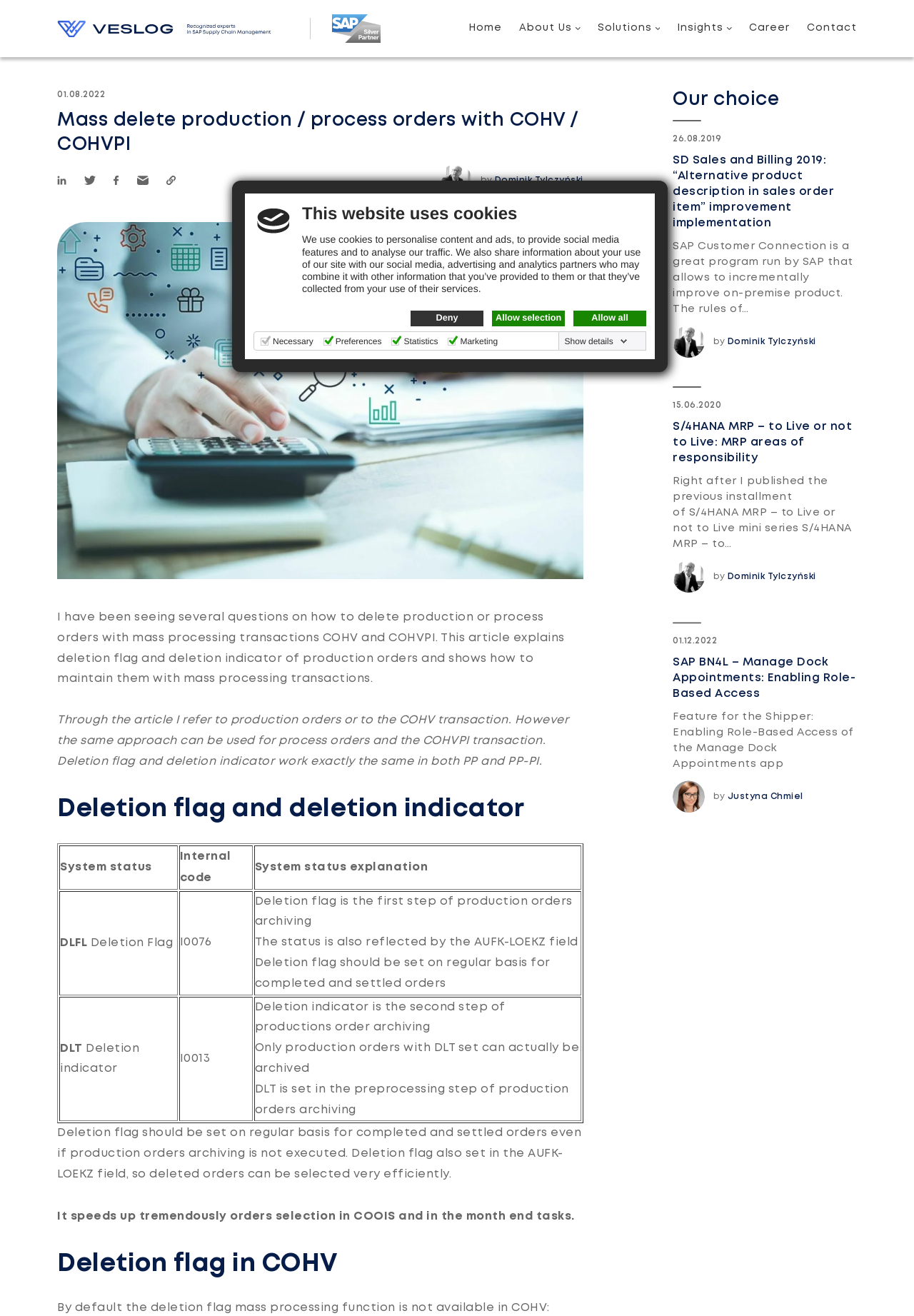Reply to the question with a brief word or phrase: What is the benefit of setting deletion flag regularly?

Speeds up orders selection